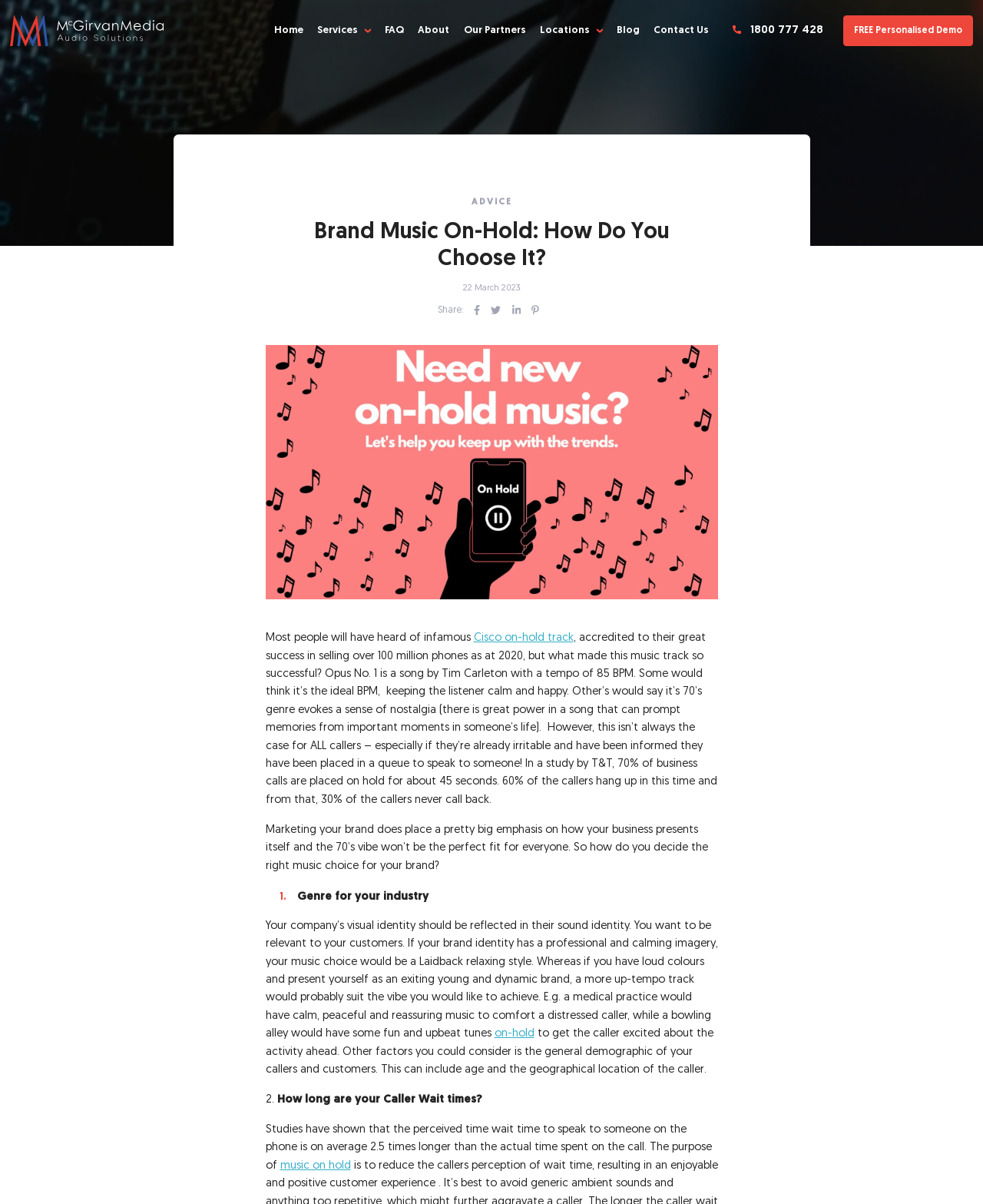Deliver a detailed narrative of the webpage's visual and textual elements.

This webpage is about choosing the right music for a brand's on-hold track, specifically discussing the factors to consider when selecting music that aligns with a company's brand identity. 

At the top left corner, there is a McGirvan media logo image. Next to it, there are seven navigation links: Home, Services, FAQ, About, Our Partners, Locations, and Blog. On the right side, there is a phone number and a link to a free personalized demo.

Below the navigation links, there is a large microphone close-up image that spans the entire width of the page. 

The main content of the page starts with a heading "Brand Music On-Hold: How Do You Choose It?" followed by the date "22 March 2023" and a "Share" link with social media icons. 

The article begins by discussing the infamous Cisco on-hold track and its success. It then delves into the factors that contribute to the track's success, including its tempo and genre. The text also cites a study that shows 70% of business calls are placed on hold for about 45 seconds, and 60% of callers hang up during this time.

The article continues to discuss the importance of choosing the right music for a brand's on-hold track, emphasizing that the music should reflect the company's visual identity and be relevant to its customers. It provides examples of how different industries, such as medical practices and bowling alleys, should choose music that aligns with their brand image. 

The article also considers other factors, such as the general demographic of callers and customers, including age and geographical location. Additionally, it discusses the importance of considering caller wait times, citing a study that shows perceived wait time is on average 2.5 times longer than the actual time spent on the call.